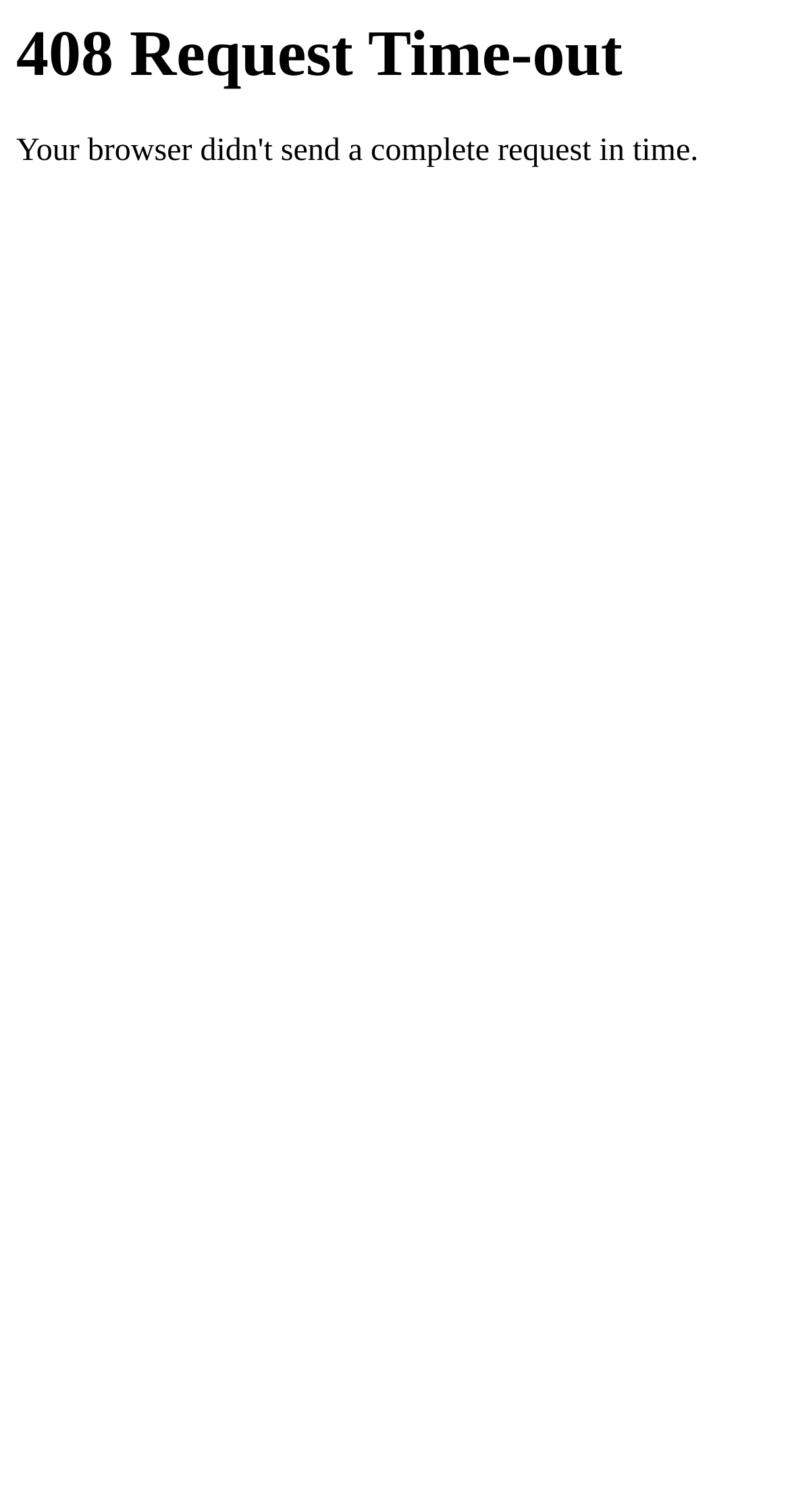Extract the main title from the webpage.

408 Request Time-out